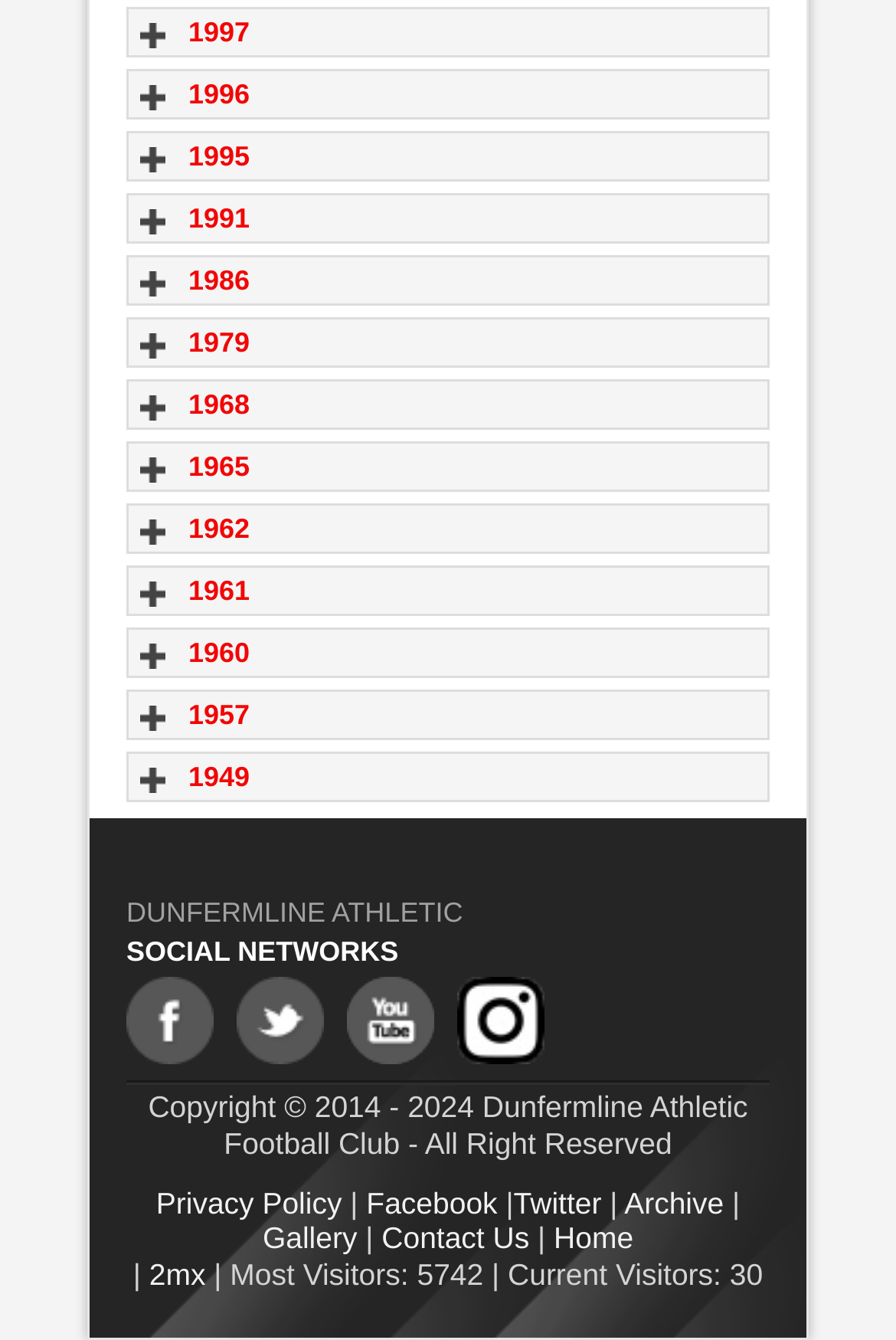Find the UI element described as: "Gallery" and predict its bounding box coordinates. Ensure the coordinates are four float numbers between 0 and 1, [left, top, right, bottom].

[0.293, 0.911, 0.399, 0.937]